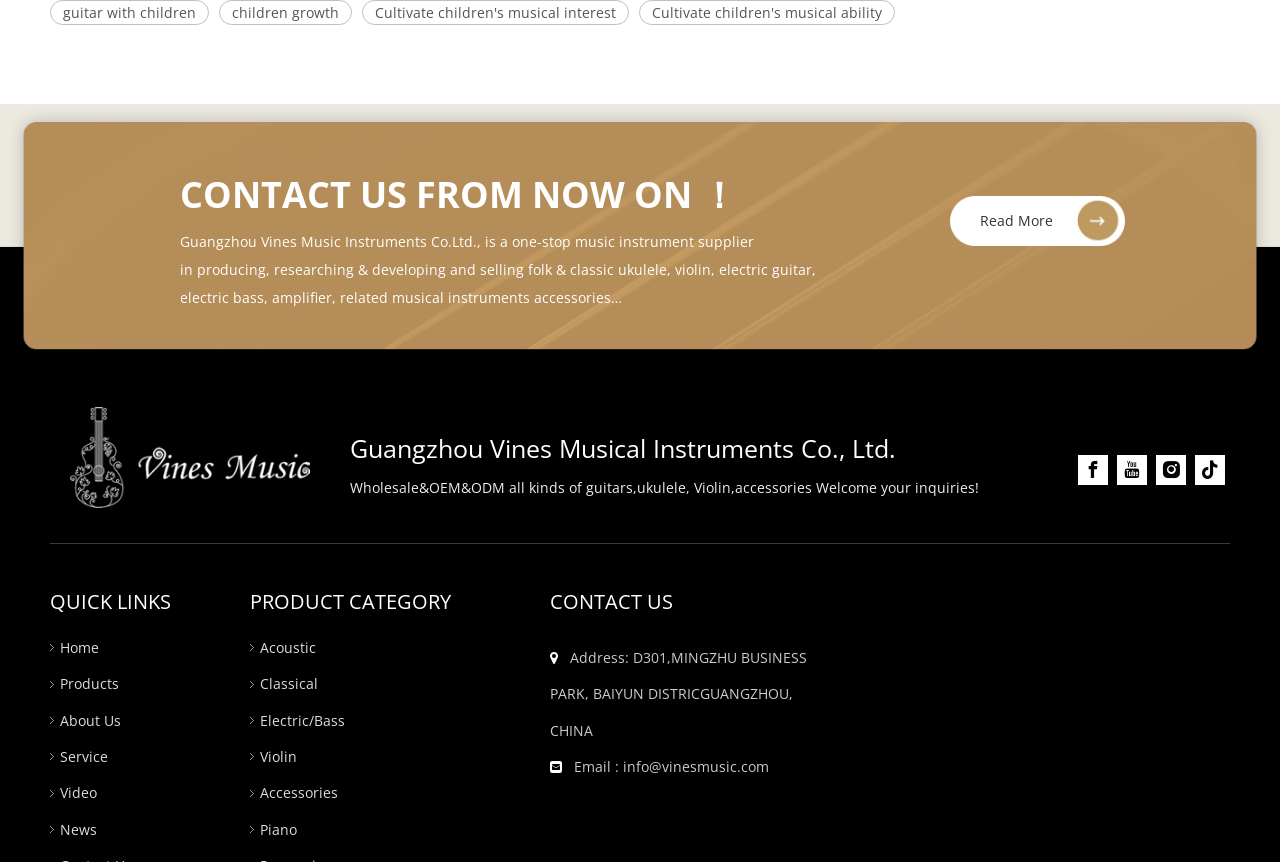Please give the bounding box coordinates of the area that should be clicked to fulfill the following instruction: "Send an email to info@vinesmusic.com". The coordinates should be in the format of four float numbers from 0 to 1, i.e., [left, top, right, bottom].

[0.487, 0.878, 0.601, 0.9]